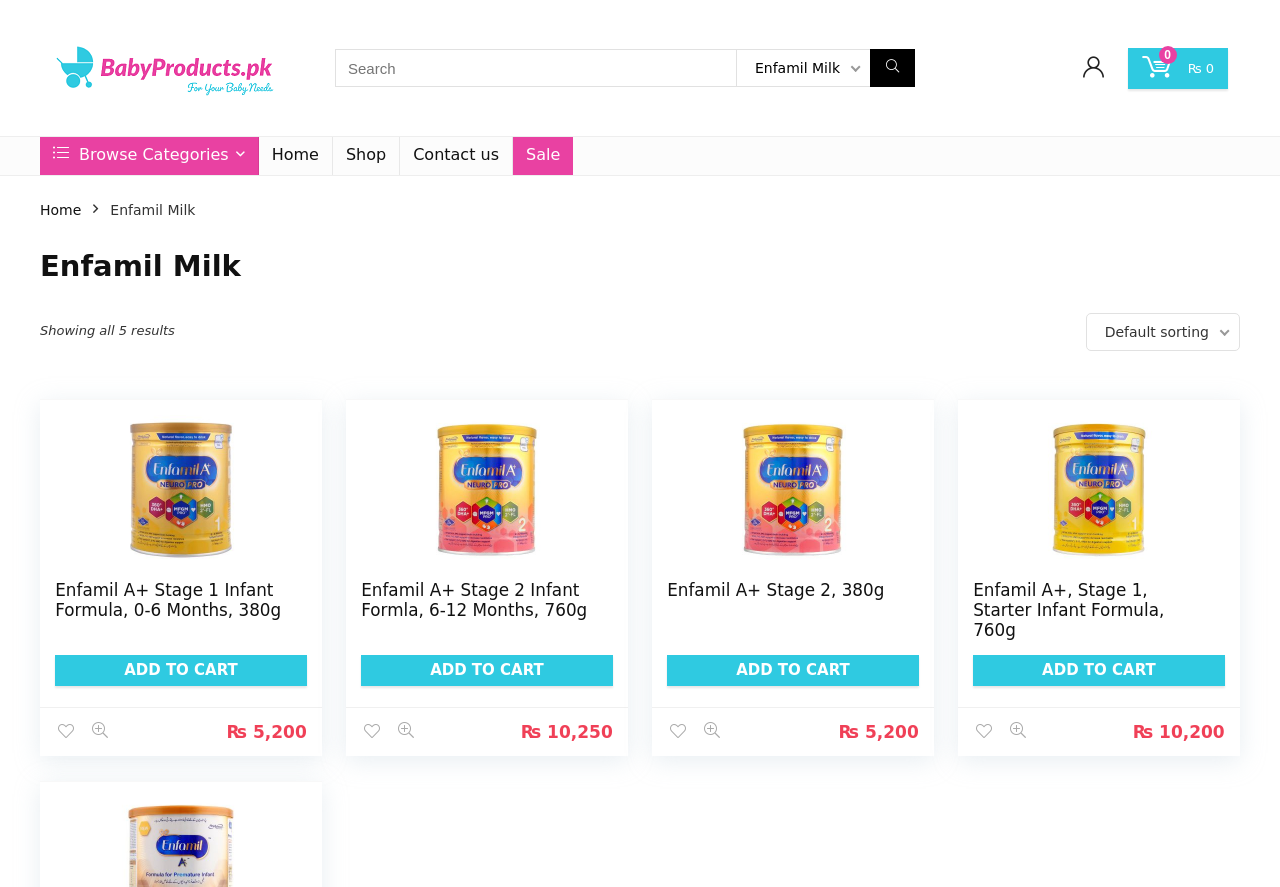Identify the bounding box coordinates for the UI element described by the following text: "Home". Provide the coordinates as four float numbers between 0 and 1, in the format [left, top, right, bottom].

[0.031, 0.228, 0.064, 0.246]